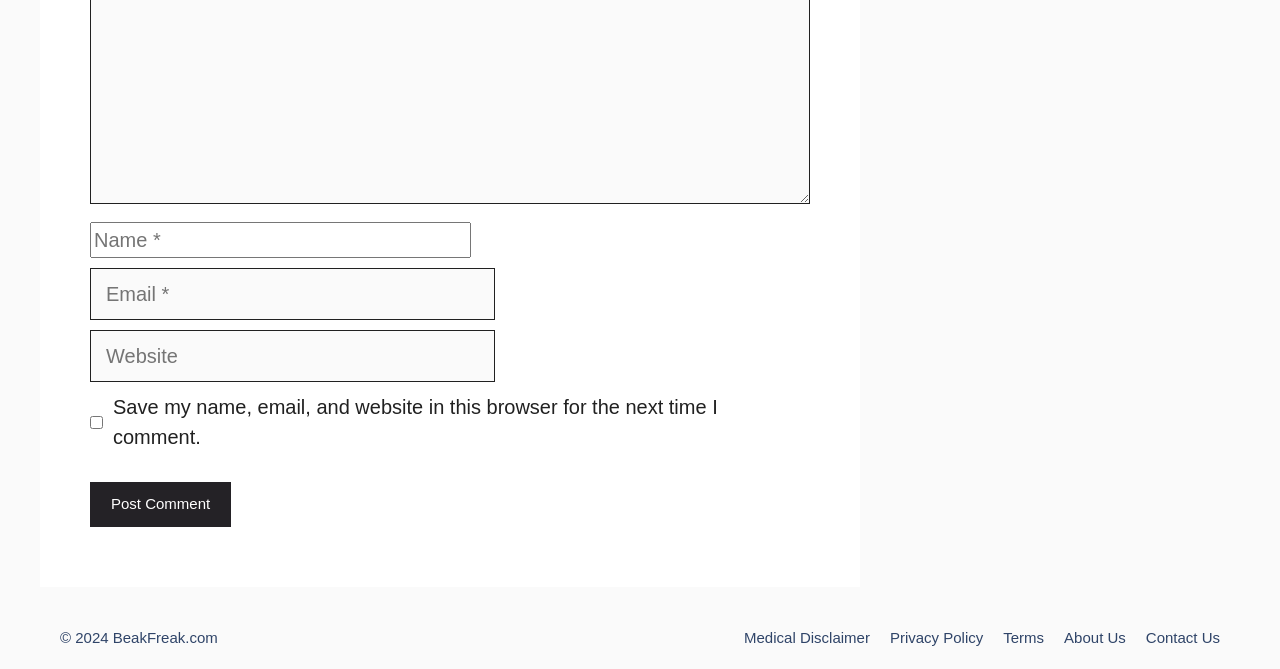Please specify the bounding box coordinates of the clickable region to carry out the following instruction: "Click the Post Comment button". The coordinates should be four float numbers between 0 and 1, in the format [left, top, right, bottom].

[0.07, 0.72, 0.181, 0.787]